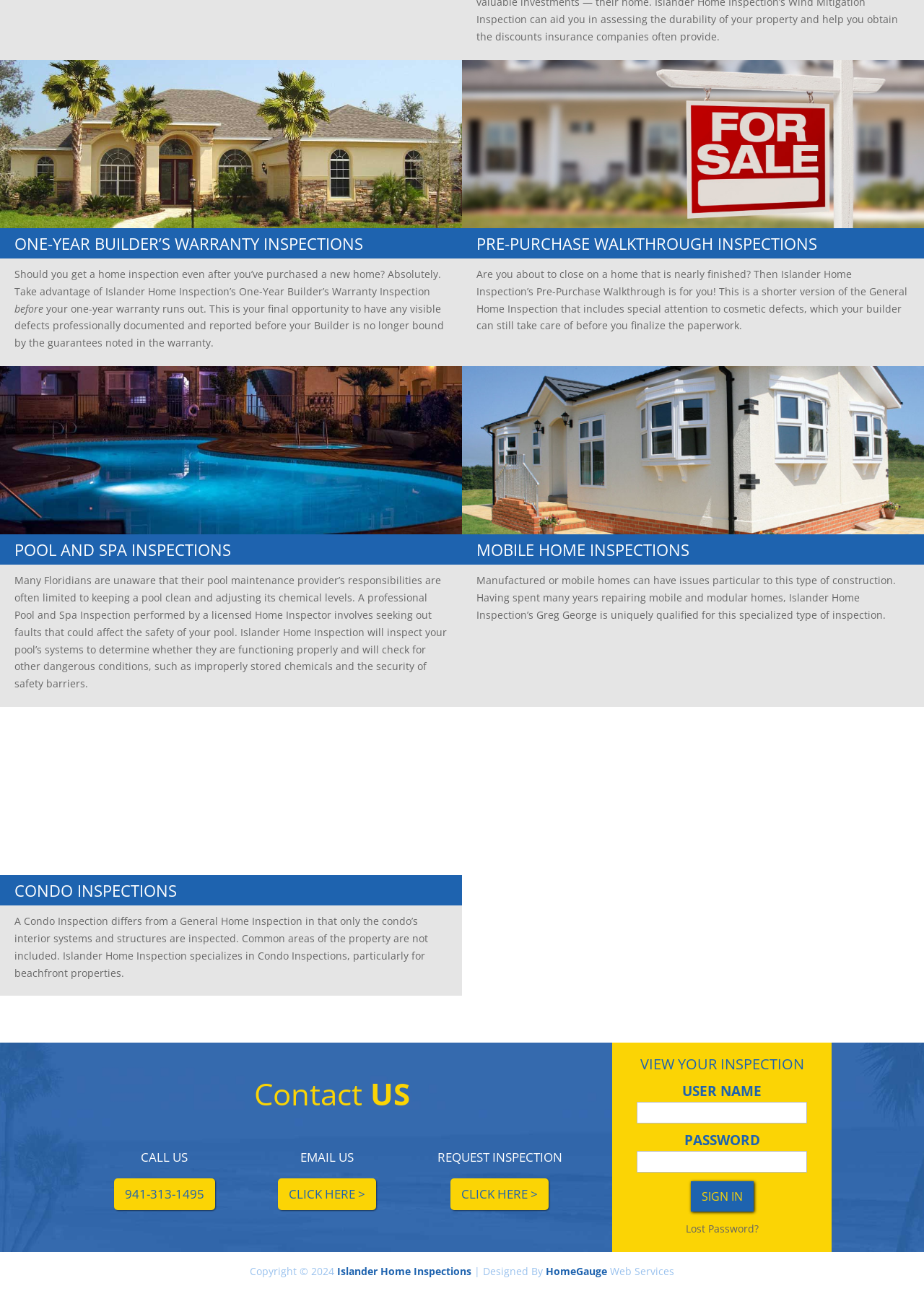Using the element description Lost Password?, predict the bounding box coordinates for the UI element. Provide the coordinates in (top-left x, top-left y, bottom-right x, bottom-right y) format with values ranging from 0 to 1.

[0.742, 0.946, 0.821, 0.957]